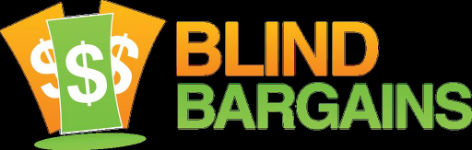Observe the image and answer the following question in detail: What is the purpose of the Blind Bargains website?

The Blind Bargains website is dedicated to providing deals and information for individuals who are blind or visually impaired, with the mission of helping users discover valuable bargains and promoting inclusivity.